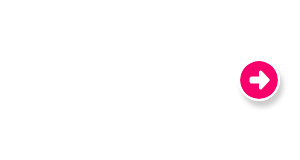Analyze the image and provide a detailed caption.

This image features a prominent pink circular button with a white right arrow icon, designed to indicate a navigation or action prompt. The bold color and simplistic design make it visually striking, drawing attention for user interaction. This button is likely intended to direct users to further content or a related section, enhancing the user experience on a digital platform. It conveys a sense of urgency and clarity, encouraging users to take action, such as clicking to learn more or navigate to another part of the website.